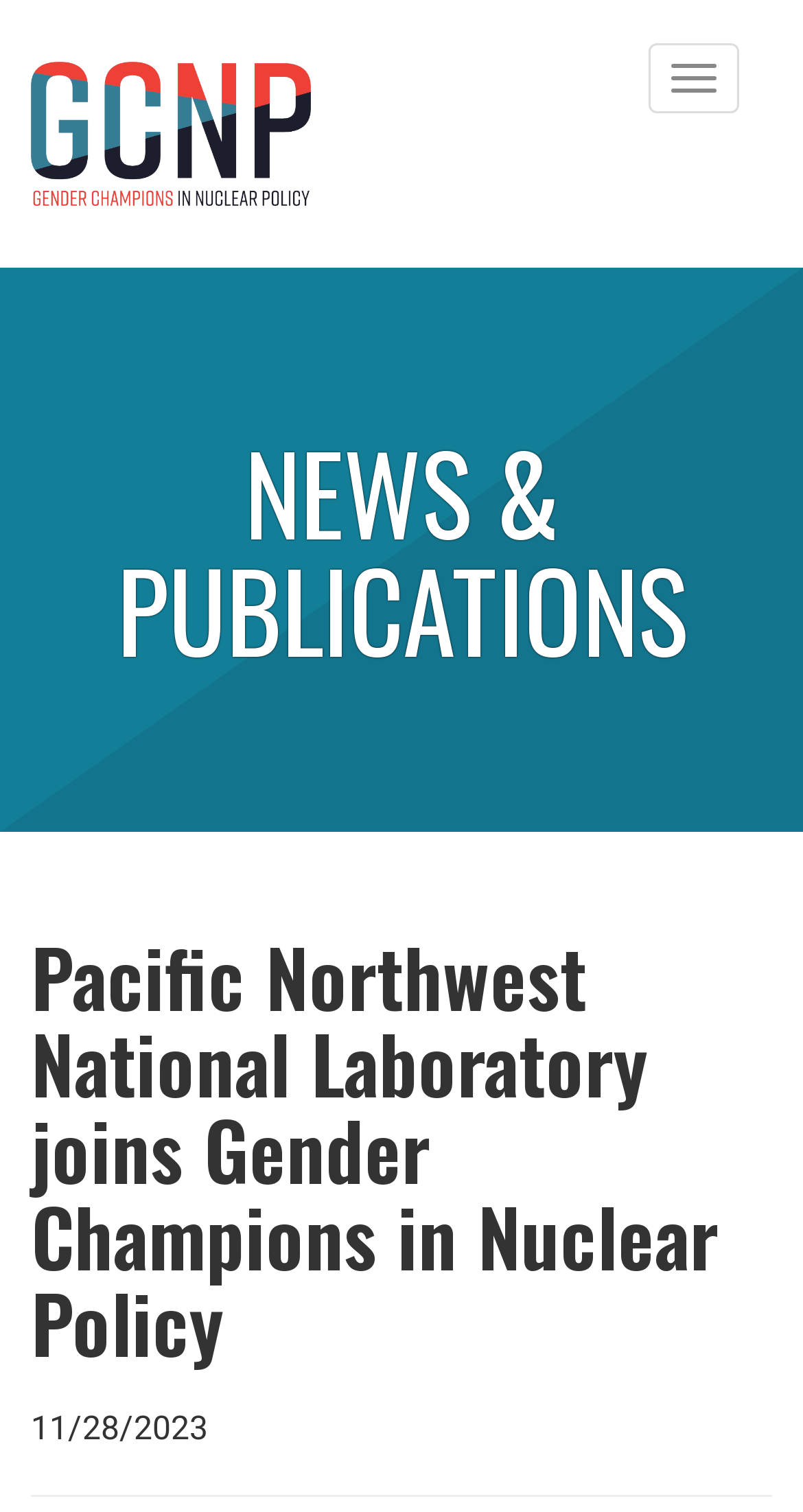Analyze the image and answer the question with as much detail as possible: 
What is the date of the news article?

I found the date of the news article by looking at the static text element located at the bottom of the page, which displays the date '11/28/2023'.